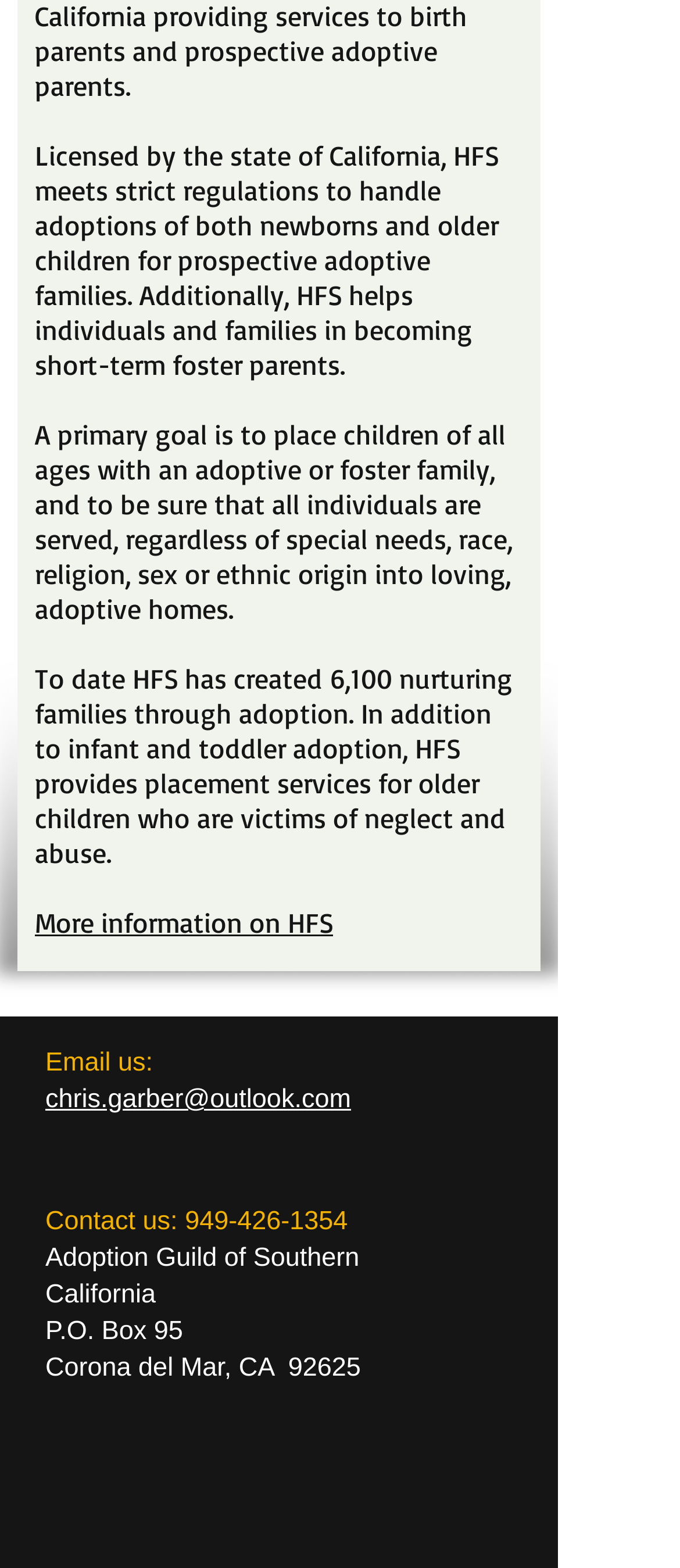What is the phone number to contact HFS?
Using the information presented in the image, please offer a detailed response to the question.

The webpage provides a phone number to contact HFS, which is 949-426-1354.